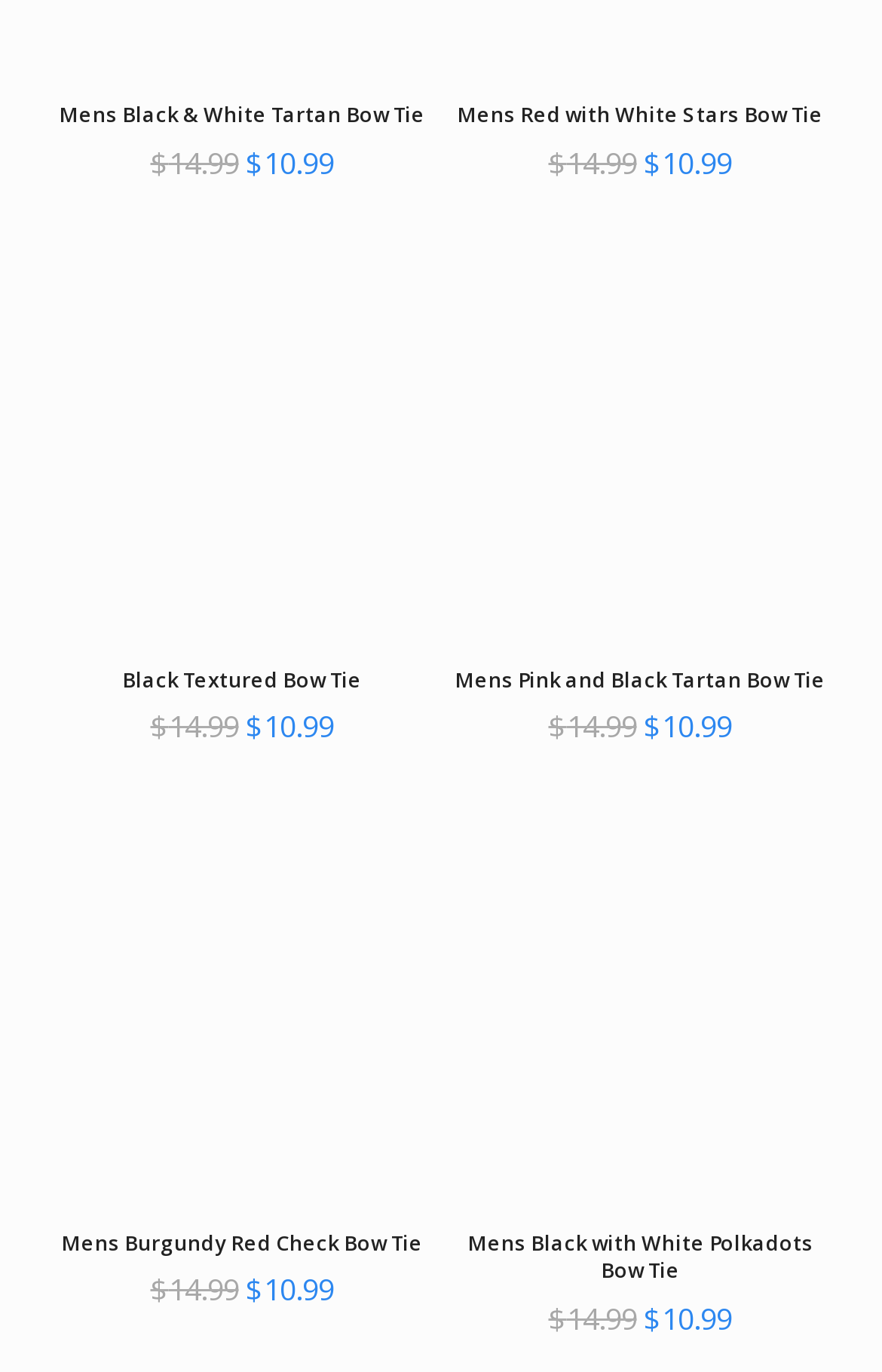Using the webpage screenshot and the element description privacy policy, determine the bounding box coordinates. Specify the coordinates in the format (top-left x, top-left y, bottom-right x, bottom-right y) with values ranging from 0 to 1.

None